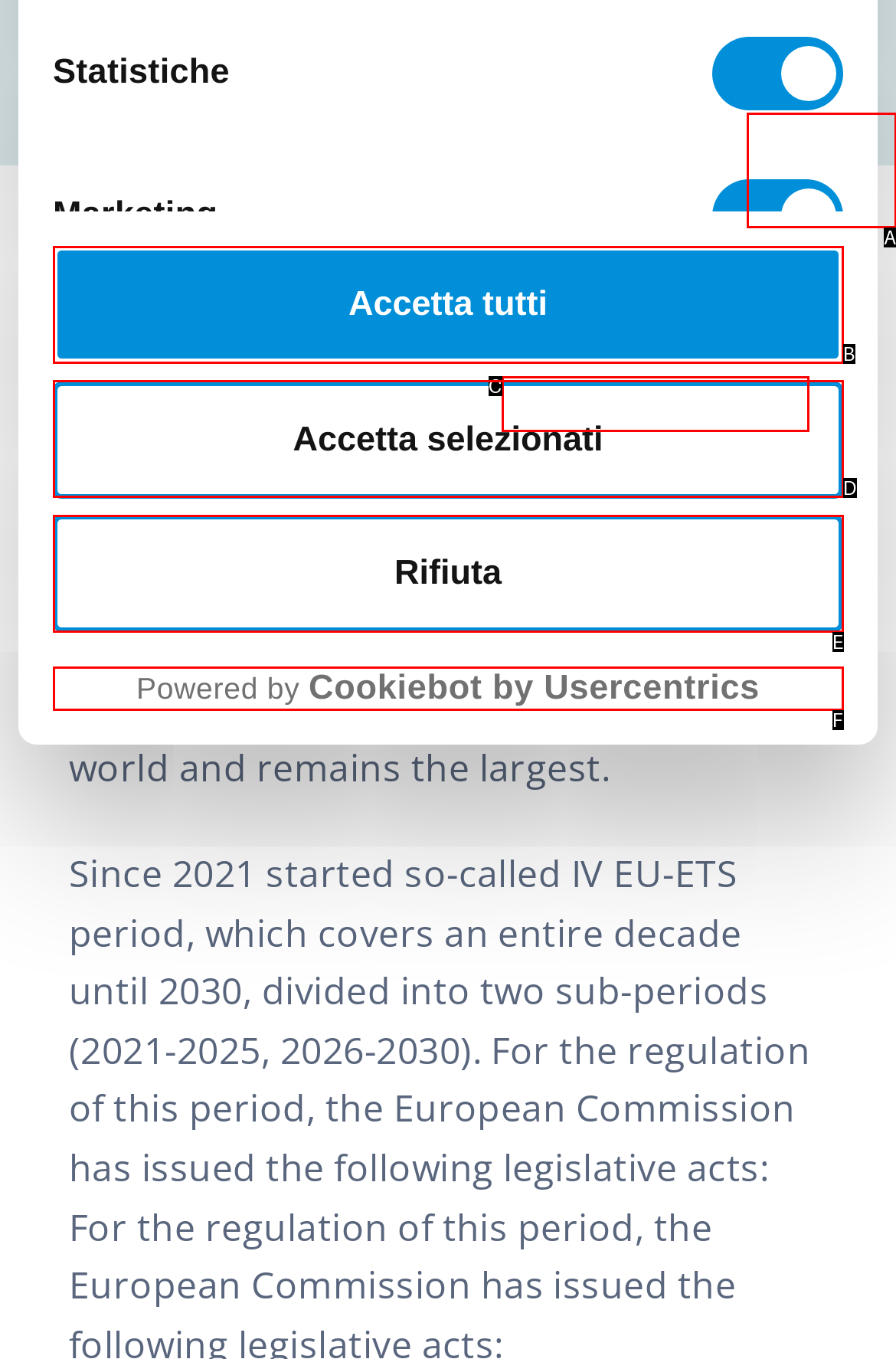Match the option to the description: Accetta tutti
State the letter of the correct option from the available choices.

B